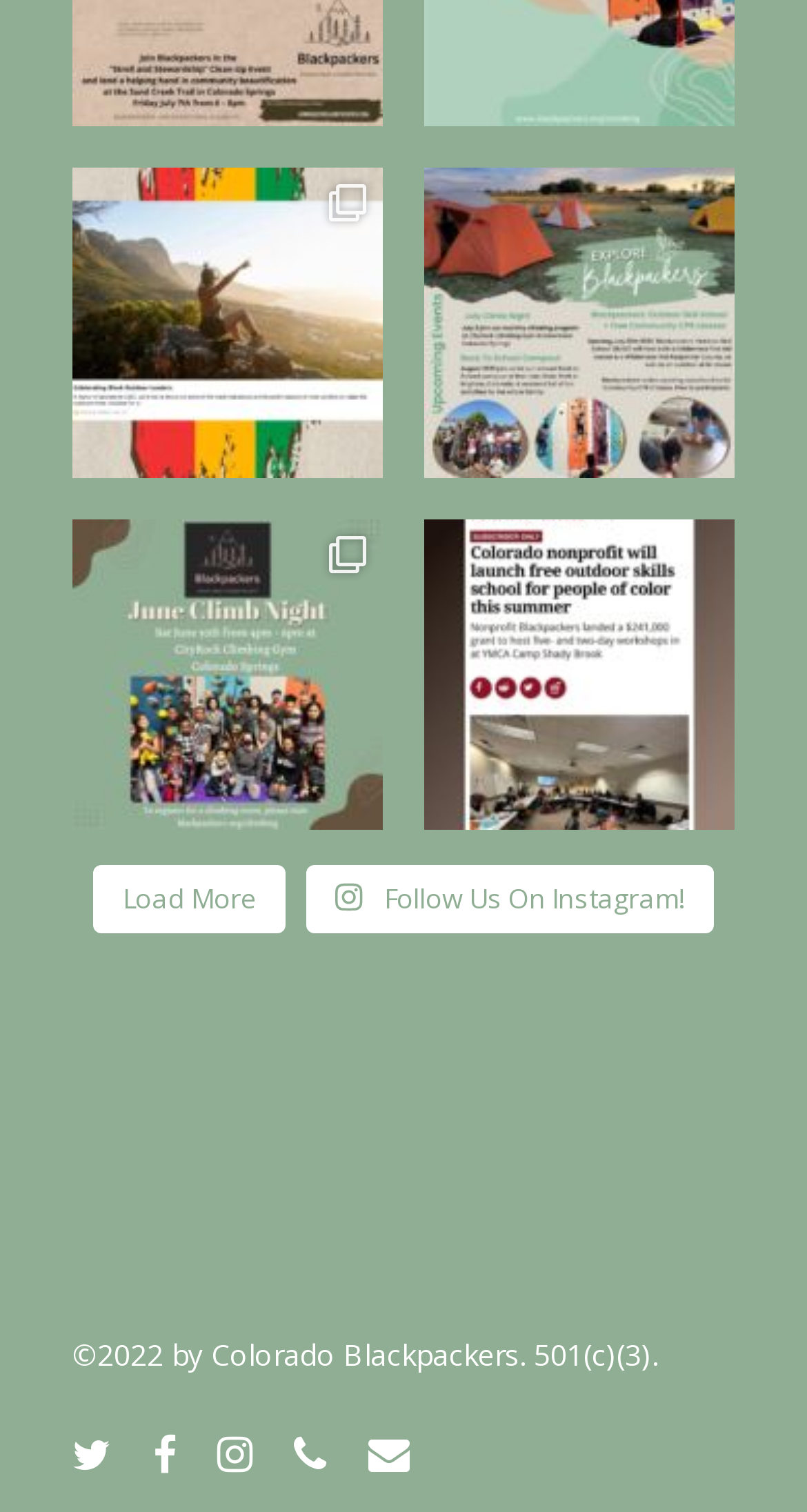Please mark the clickable region by giving the bounding box coordinates needed to complete this instruction: "Learn more about Blackpackers' Outdoor Skills School".

[0.526, 0.343, 0.91, 0.548]